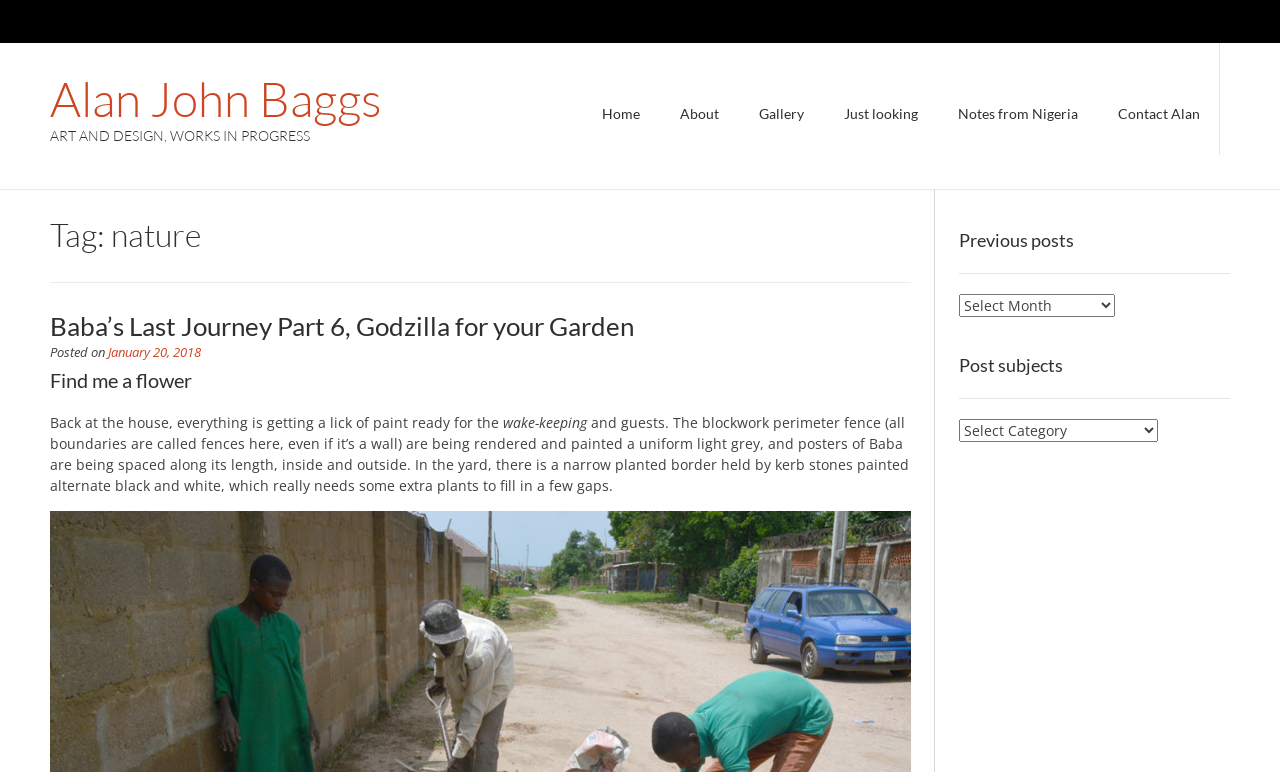Carefully examine the image and provide an in-depth answer to the question: What is the title of the first post?

The title of the first post can be found in the heading element below the header section, which reads 'Baba’s Last Journey Part 6, Godzilla for your Garden'. This is likely the title of a blog post or article on this webpage.